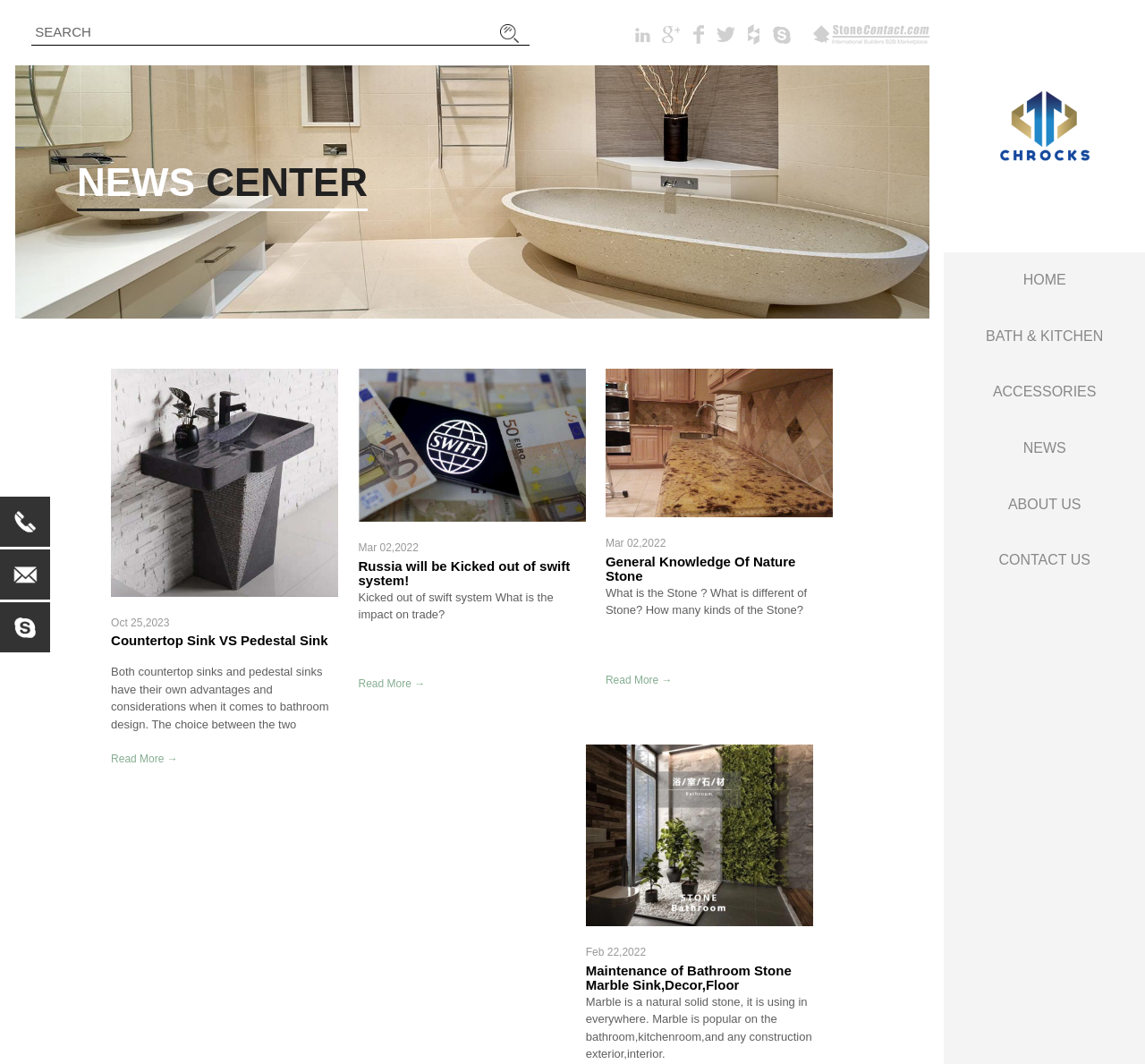Please look at the image and answer the question with a detailed explanation: What is the purpose of the textbox on the top left corner?

The textbox element with the placeholder text 'search' has a bounding box coordinate of [0.028, 0.018, 0.462, 0.043], which suggests that it is located on the top left corner of the webpage, likely for users to input search queries.